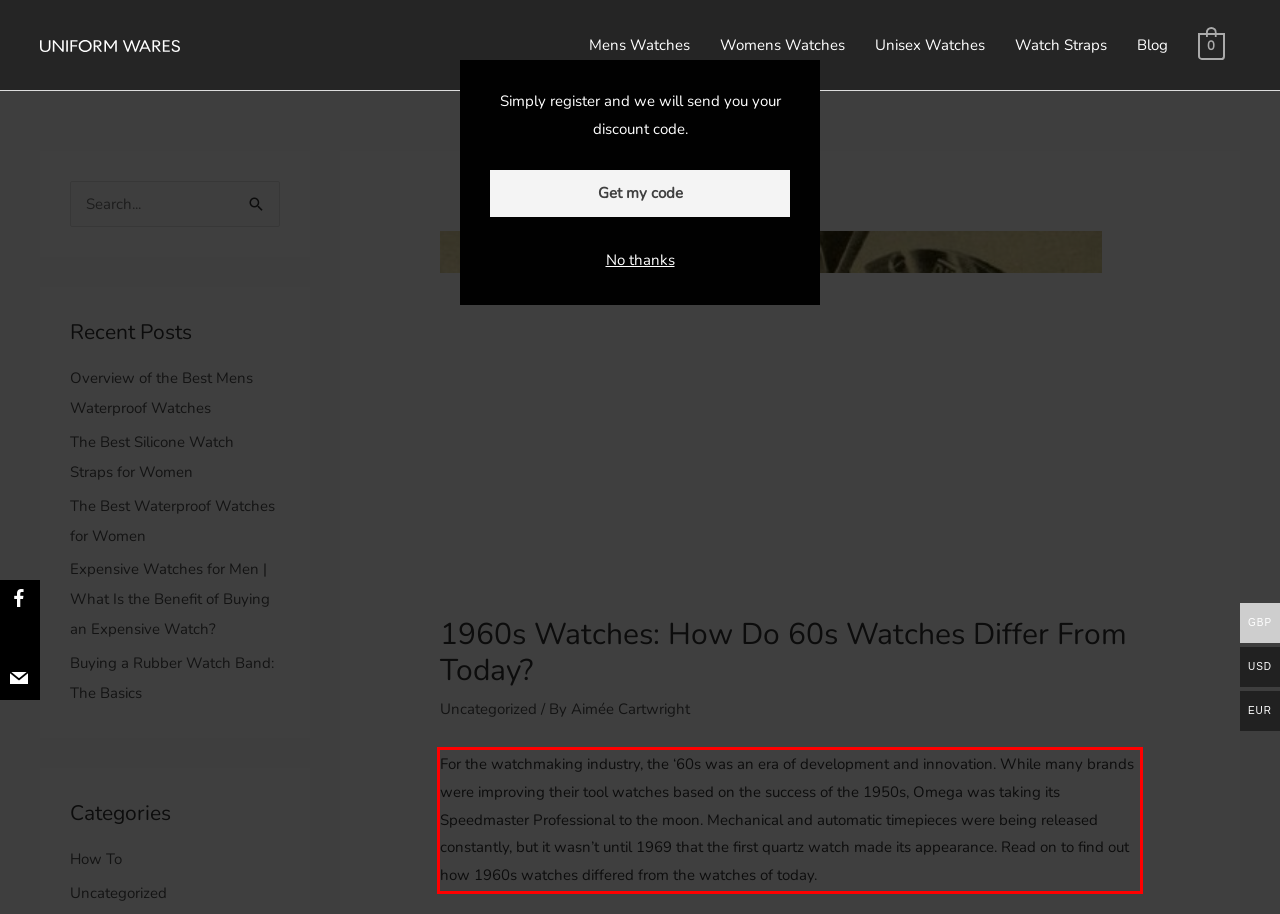Inspect the webpage screenshot that has a red bounding box and use OCR technology to read and display the text inside the red bounding box.

For the watchmaking industry, the ‘60s was an era of development and innovation. While many brands were improving their tool watches based on the success of the 1950s, Omega was taking its Speedmaster Professional to the moon. Mechanical and automatic timepieces were being released constantly, but it wasn’t until 1969 that the first quartz watch made its appearance. Read on to find out how 1960s watches differed from the watches of today.